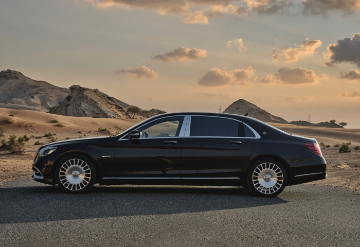Use a single word or phrase to answer the question: 
What is the time of day depicted in the image?

sunset